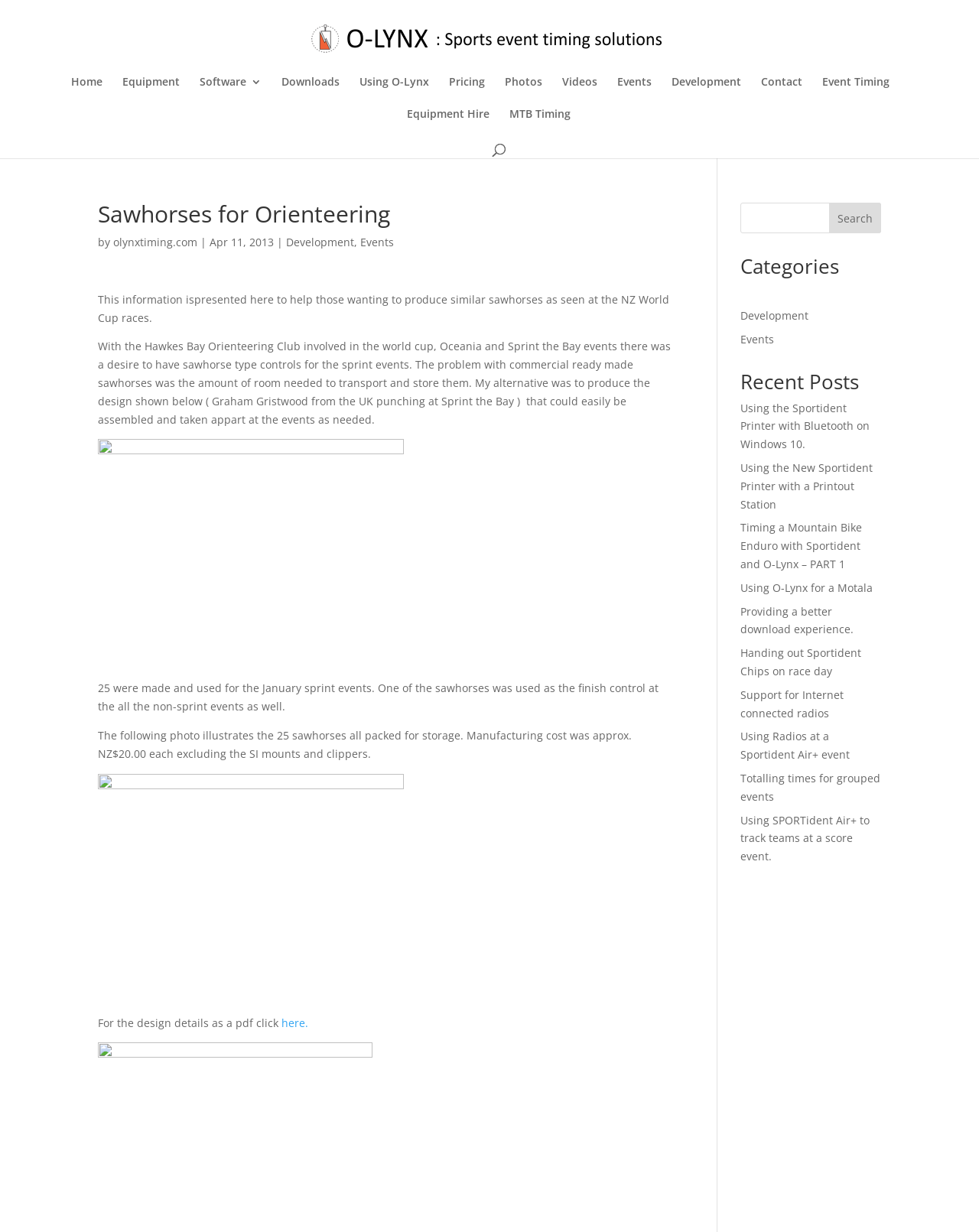Answer briefly with one word or phrase:
What is the main topic of this webpage?

Orienteering